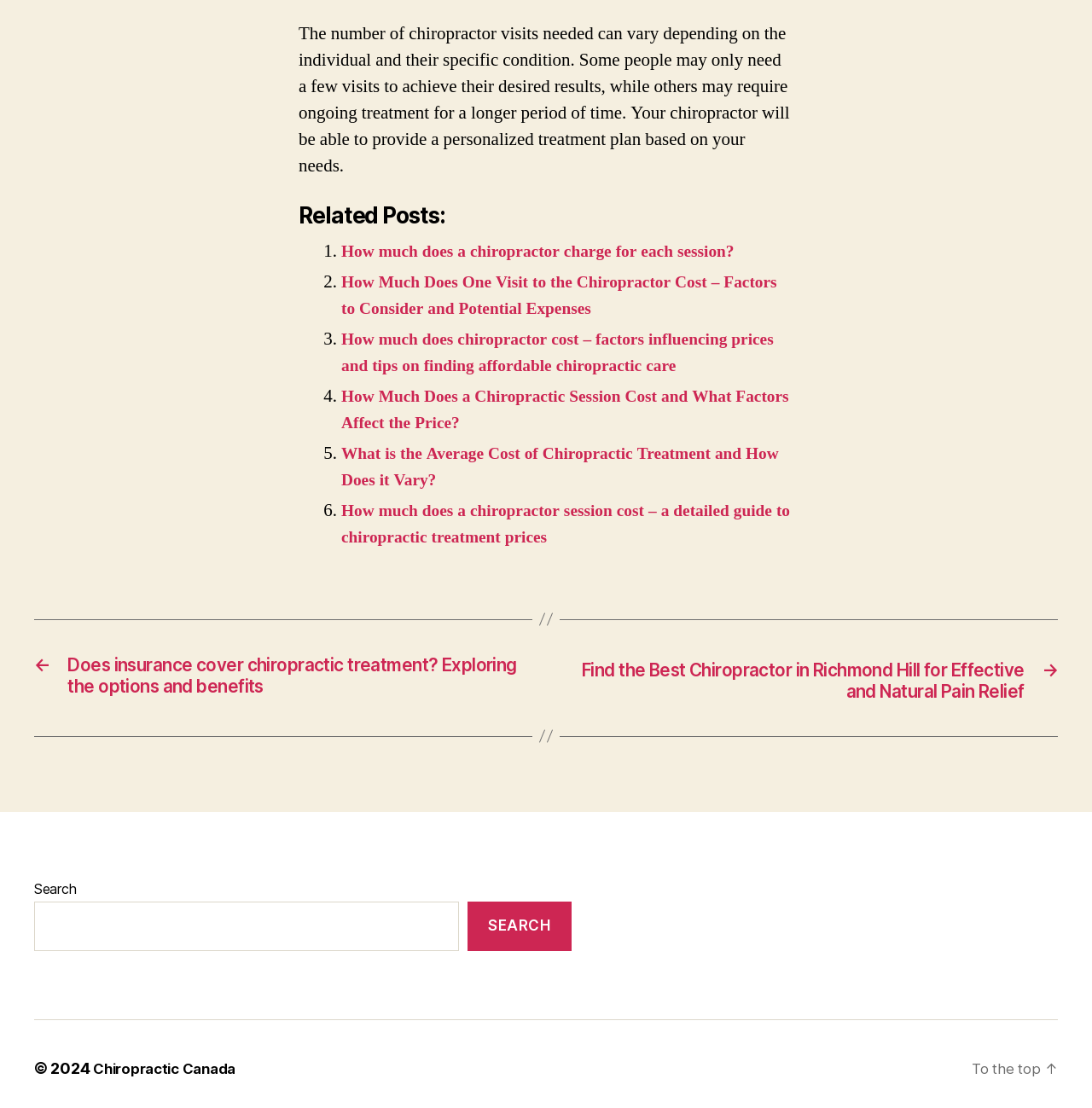Answer the following query concisely with a single word or phrase:
What is the copyright year of the website?

2024